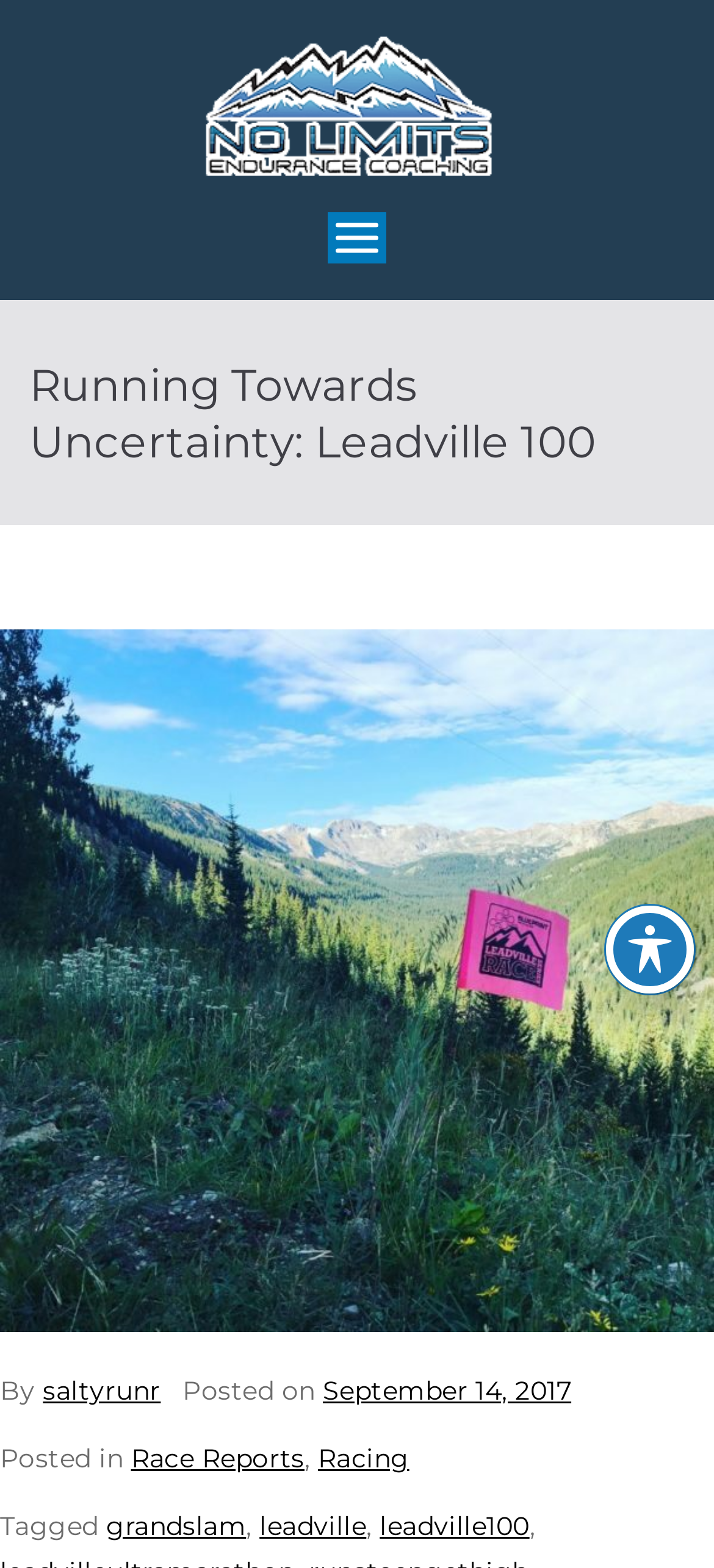What is the name of the author of the race report?
Provide a one-word or short-phrase answer based on the image.

saltyrunr